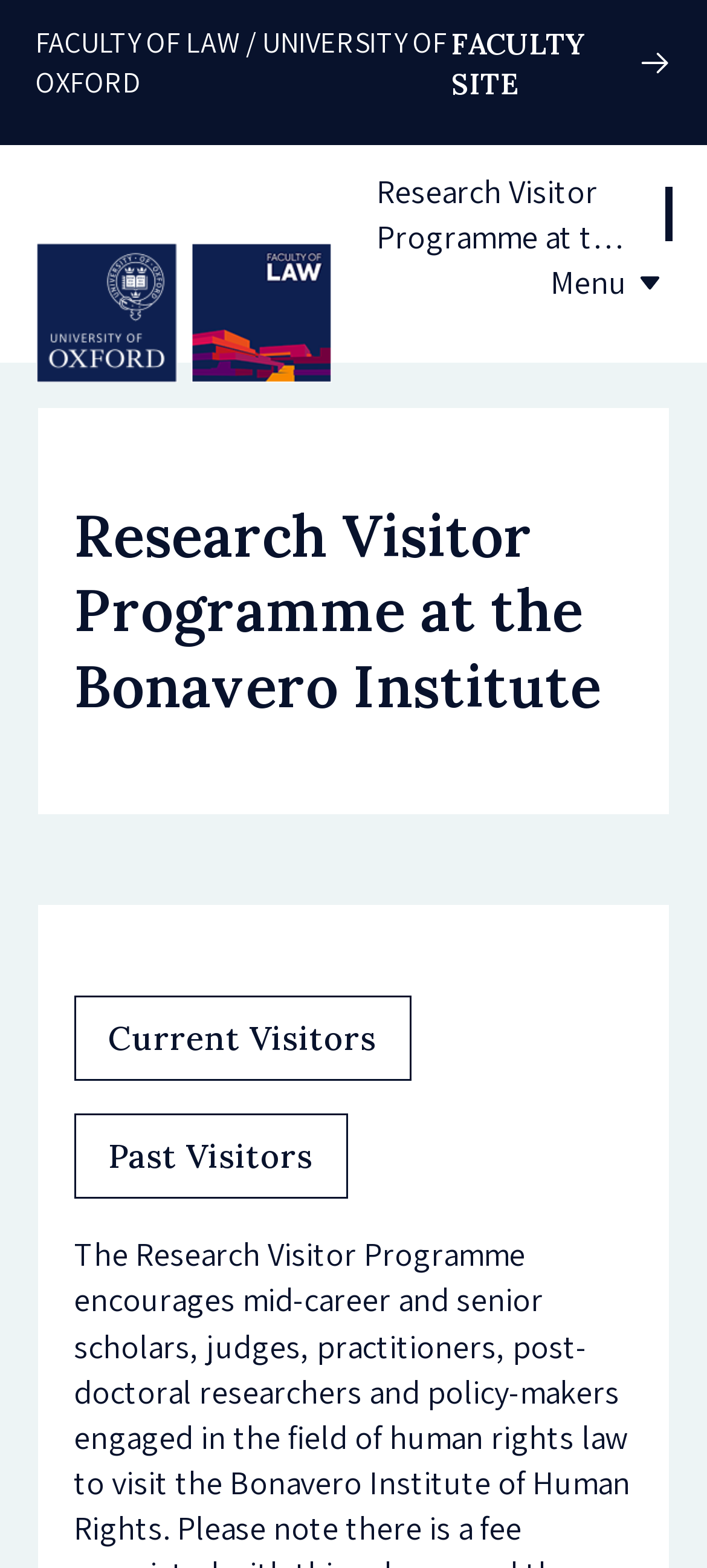Generate the text content of the main heading of the webpage.

Research Visitor Programme at the Bonavero Institute